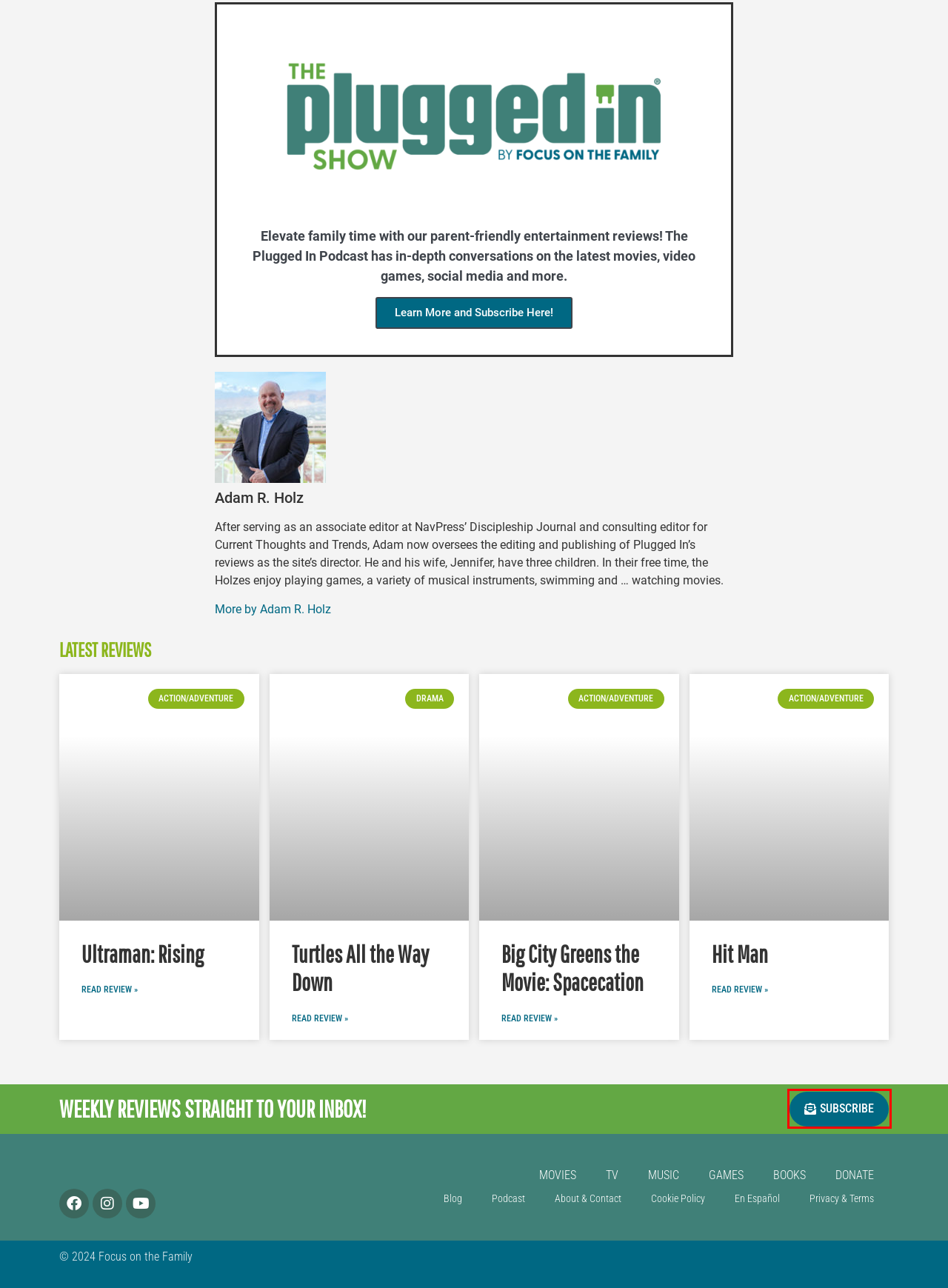You are provided a screenshot of a webpage featuring a red bounding box around a UI element. Choose the webpage description that most accurately represents the new webpage after clicking the element within the red bounding box. Here are the candidates:
A. Turtles All the Way Down - Plugged In
B. Newsletter Sign Up - Plugged In
C. Big City Greens the Movie: Spacecation - Plugged In
D. Hit Man - Plugged In
E. Ultraman: Rising - Plugged In
F. Conectados - Enfoque a la Familia
G. Adam R. Holz - Plugged In
H. Cookie Policy - Plugged In

B